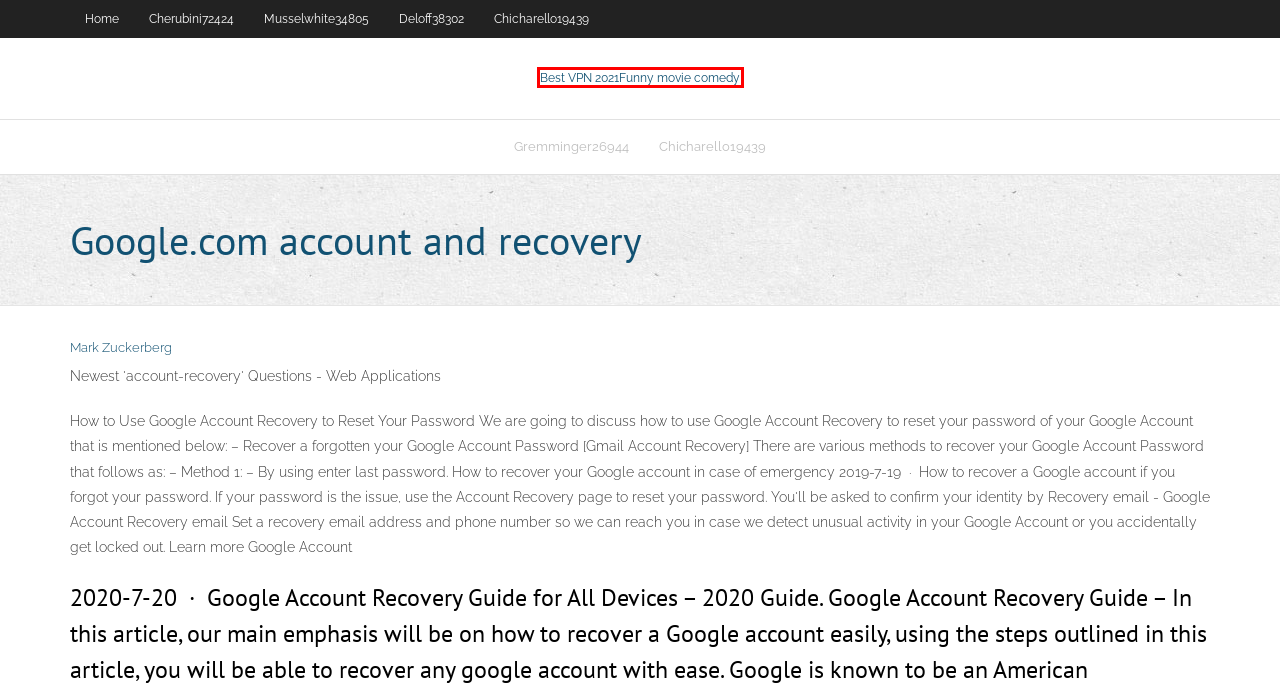Examine the screenshot of a webpage with a red bounding box around a UI element. Select the most accurate webpage description that corresponds to the new page after clicking the highlighted element. Here are the choices:
A. Chicharello19439 , vpnbestnwmvad.netlify.app
B. Epl stream free azltz
C. ubuntu commands - vpnbestnwmvad.netlify.app
D. Gremminger26944 - vpnbestnwmvad.netlify.app
E. Free vpn netflix qdzbu
F. Taille du torrent dhfsn
G. Deloff38302 : vpnbestnwmvad.netlify.app
H. Cherubini72424 . vpnbestnwmvad.netlify.app

C